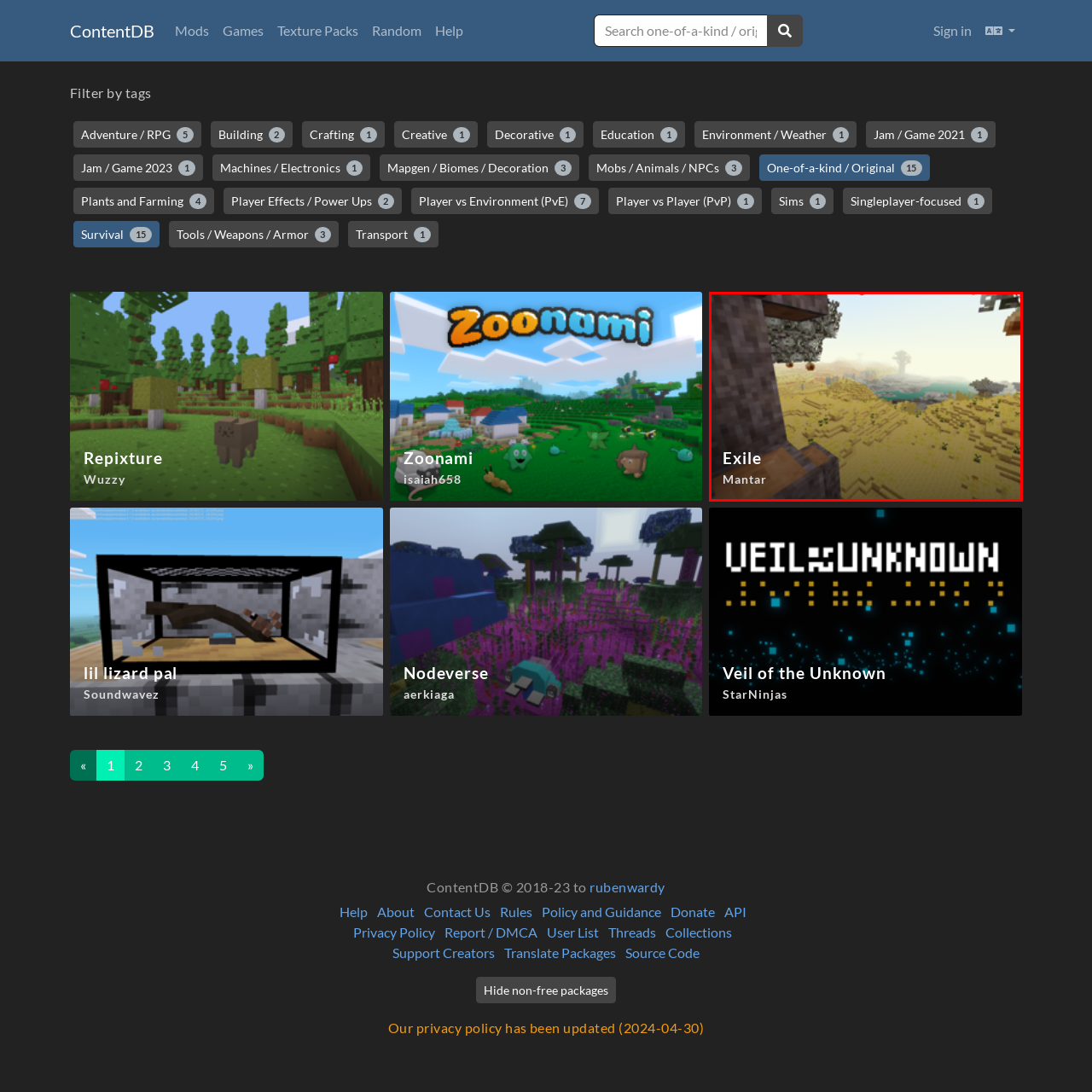What is the theme of the image?
Please analyze the image within the red bounding box and respond with a detailed answer to the question.

The image titled 'Exile' by Mantar evokes a sense of solitude and survival, perfectly aligning with the theme of exile, which suggests that the theme of the image is exile.